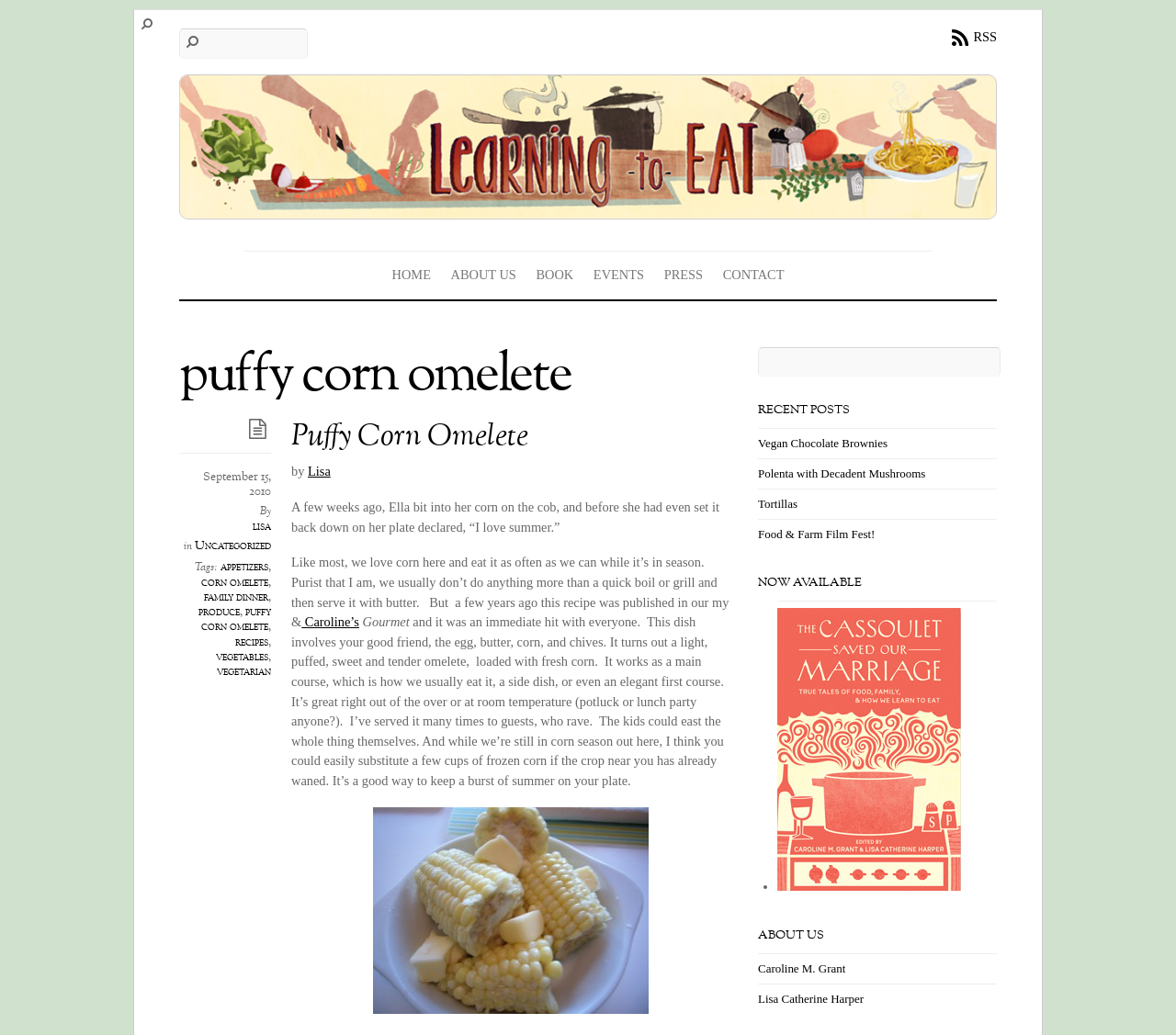Locate the bounding box coordinates of the element that needs to be clicked to carry out the instruction: "Learn about the author Lisa". The coordinates should be given as four float numbers ranging from 0 to 1, i.e., [left, top, right, bottom].

[0.262, 0.448, 0.281, 0.462]